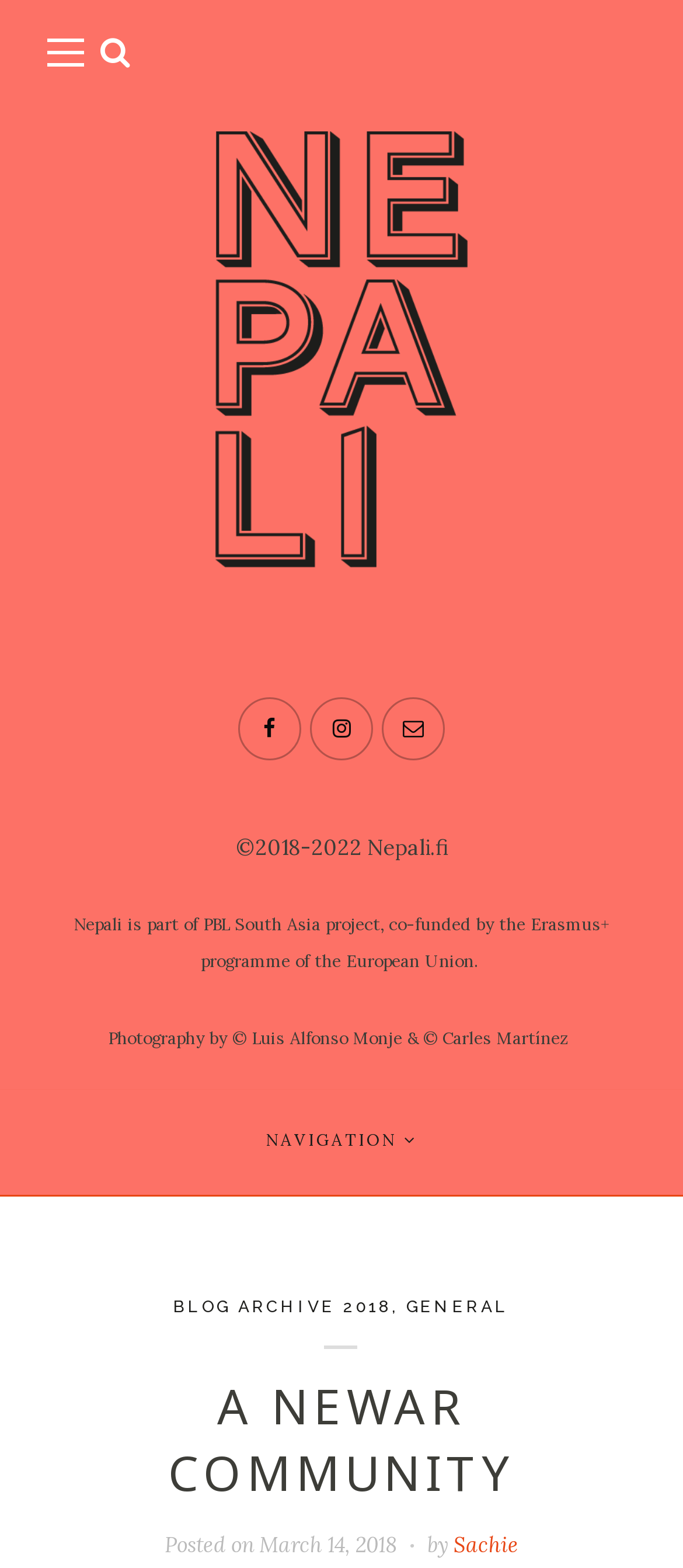Find the bounding box coordinates of the clickable area that will achieve the following instruction: "view projects".

None